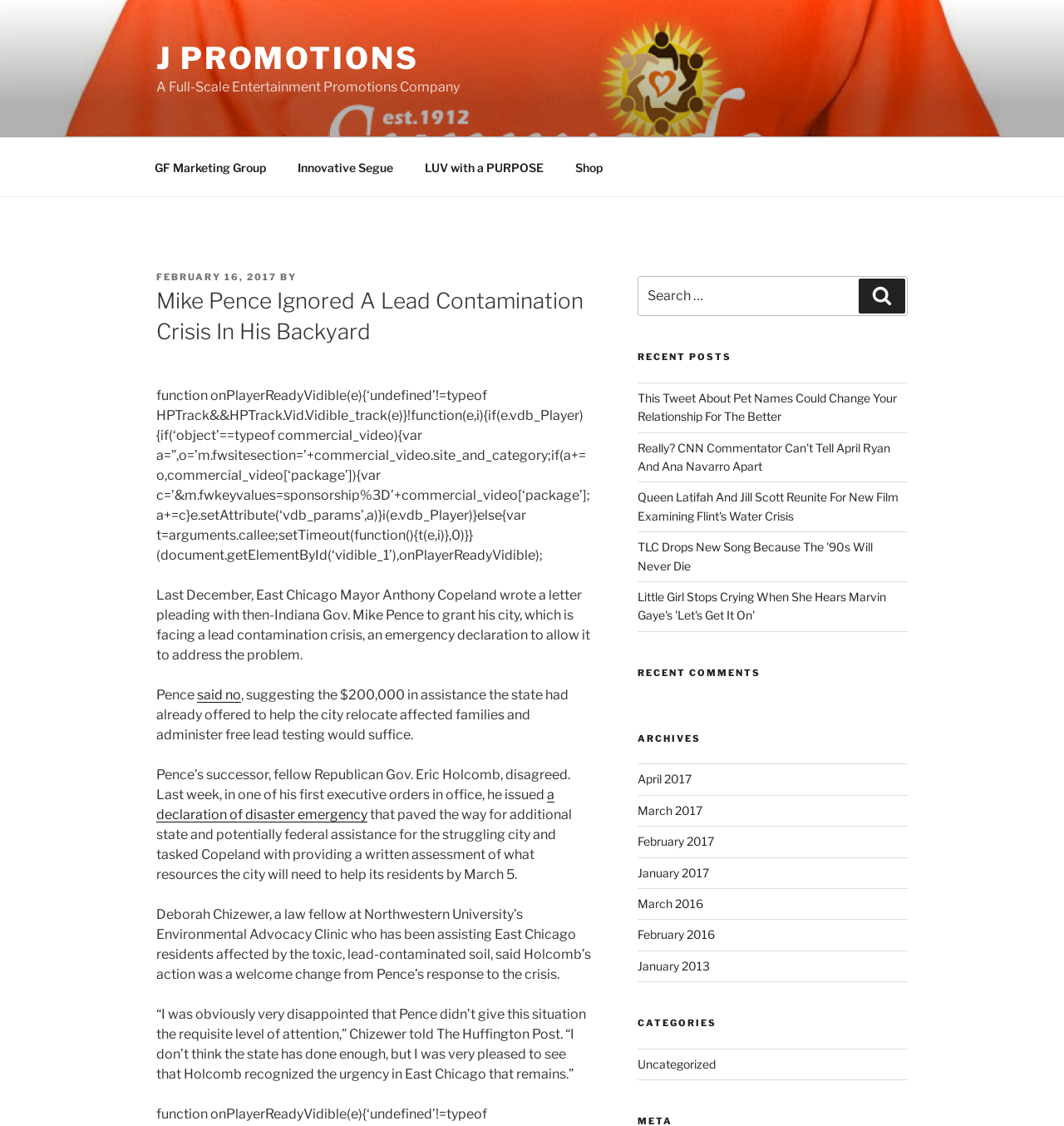Who is the author of the quote mentioned in the article?
Using the visual information, answer the question in a single word or phrase.

Deborah Chizewer